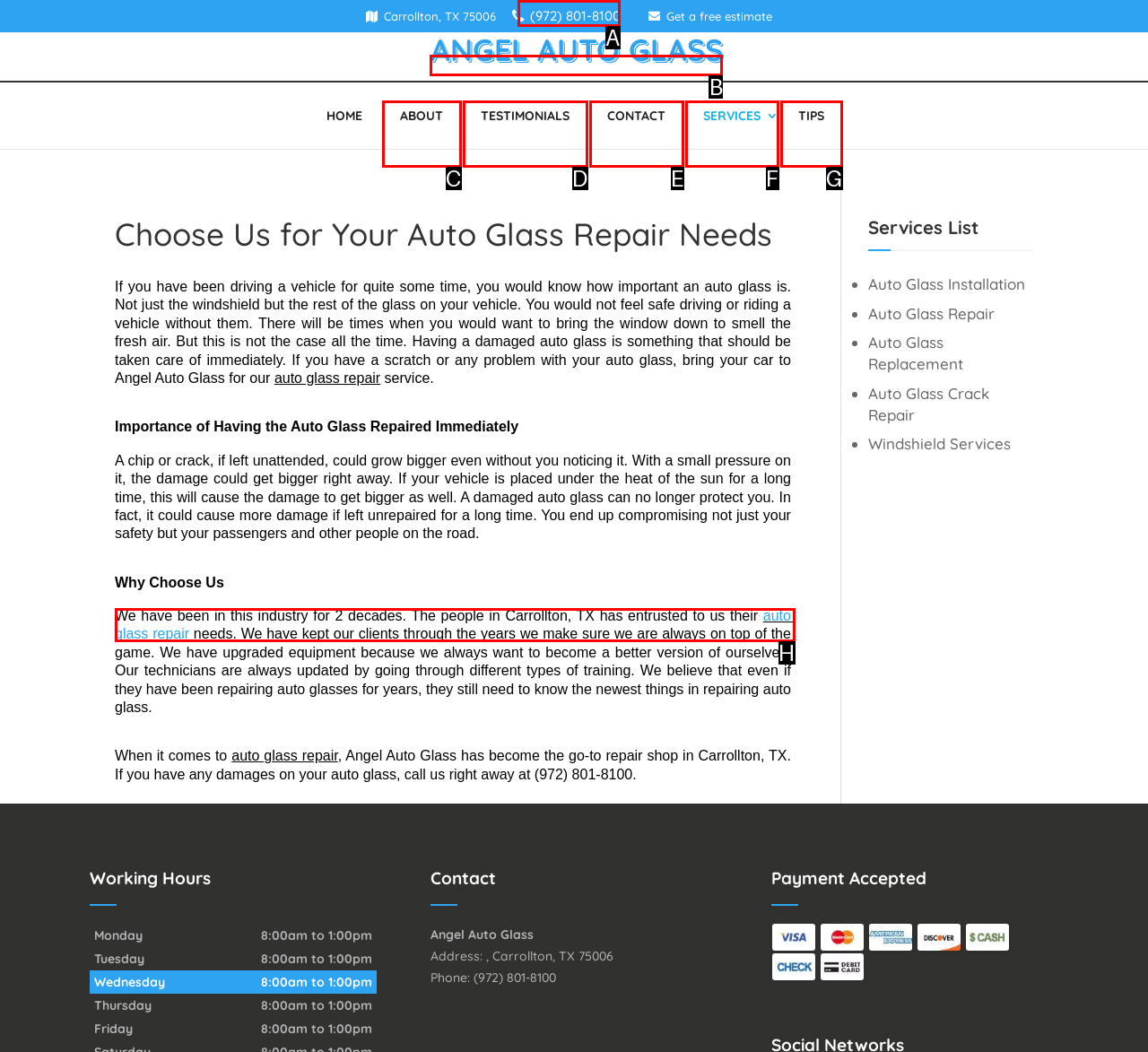Please indicate which HTML element to click in order to fulfill the following task: Call the phone number Respond with the letter of the chosen option.

A